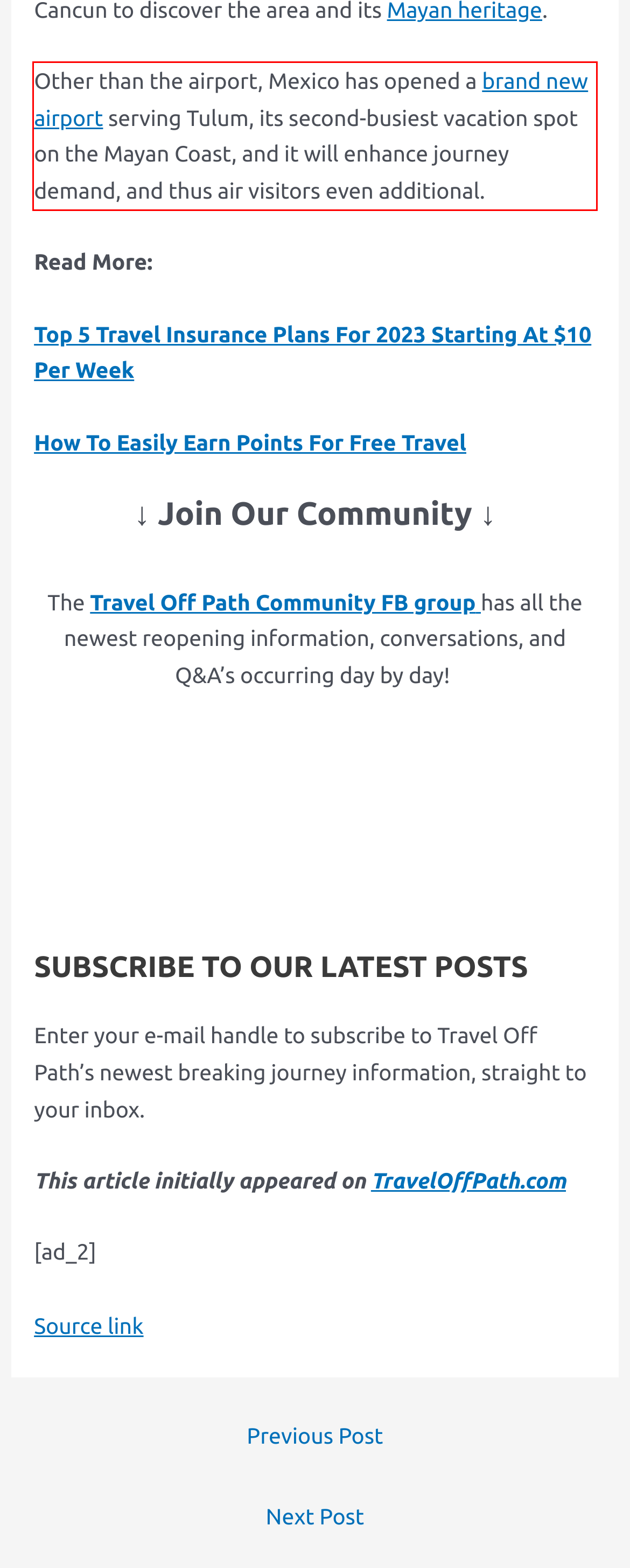You are provided with a screenshot of a webpage containing a red bounding box. Please extract the text enclosed by this red bounding box.

Other than the airport, Mexico has opened a brand new airport serving Tulum, its second-busiest vacation spot on the Mayan Coast, and it will enhance journey demand, and thus air visitors even additional.